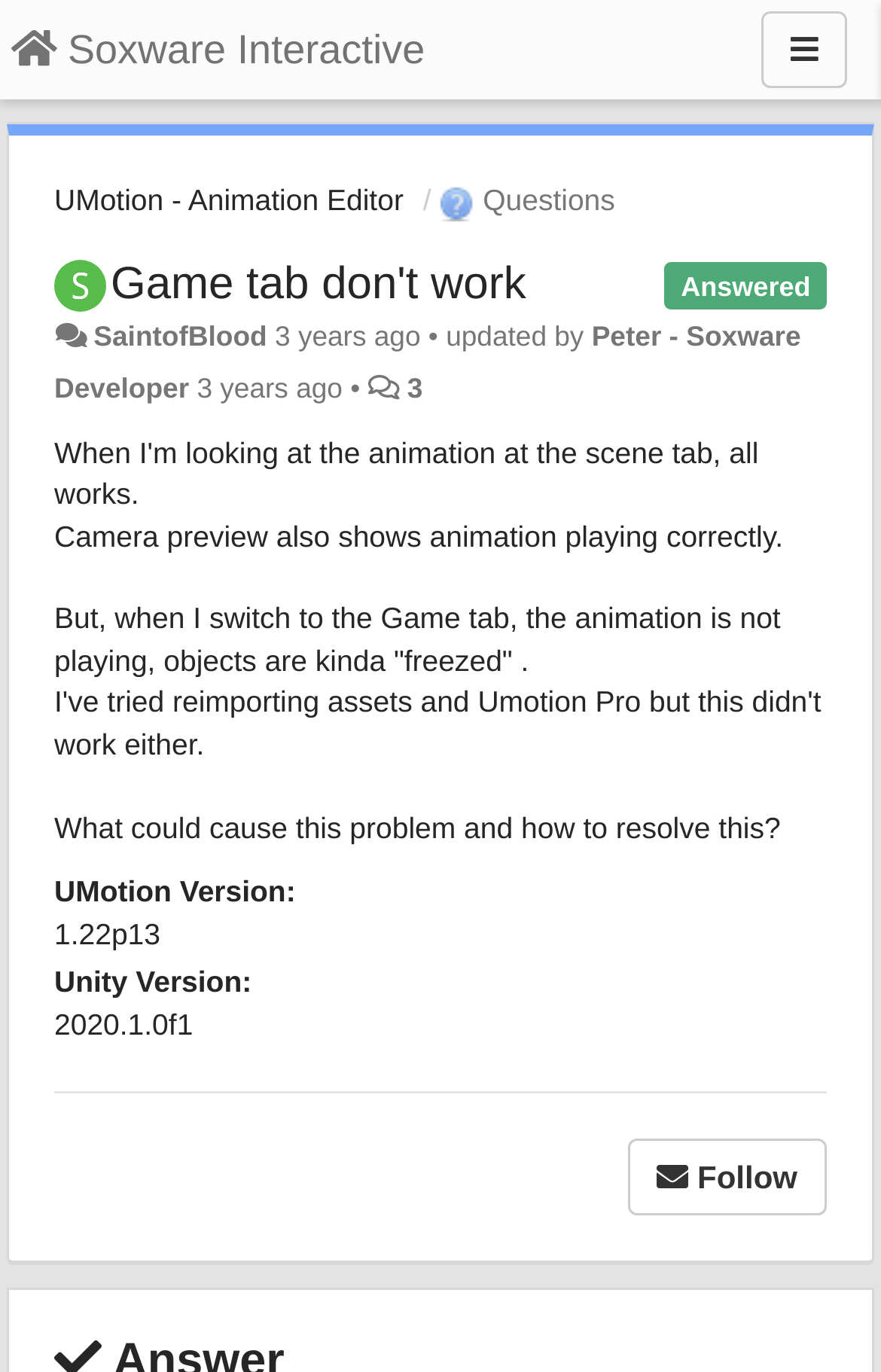Please provide a comprehensive response to the question based on the details in the image: What is the name of the animation editor?

The name of the animation editor can be found in the link 'UMotion - Animation Editor' at the top of the webpage, which suggests that the webpage is related to UMotion, an animation editor.